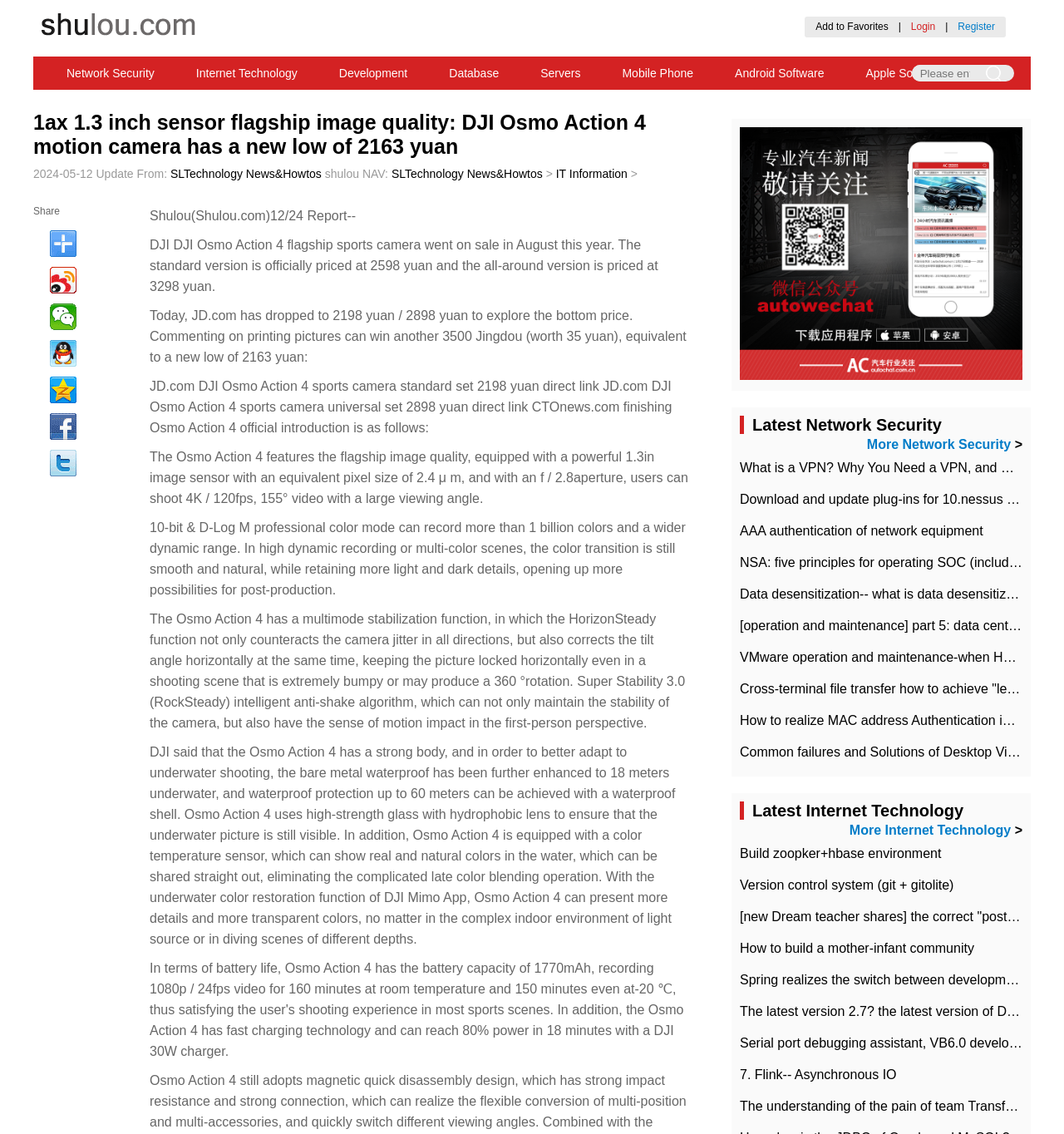Provide a one-word or short-phrase answer to the question:
How many meters can Osmo Action 4 dive underwater?

18 meters